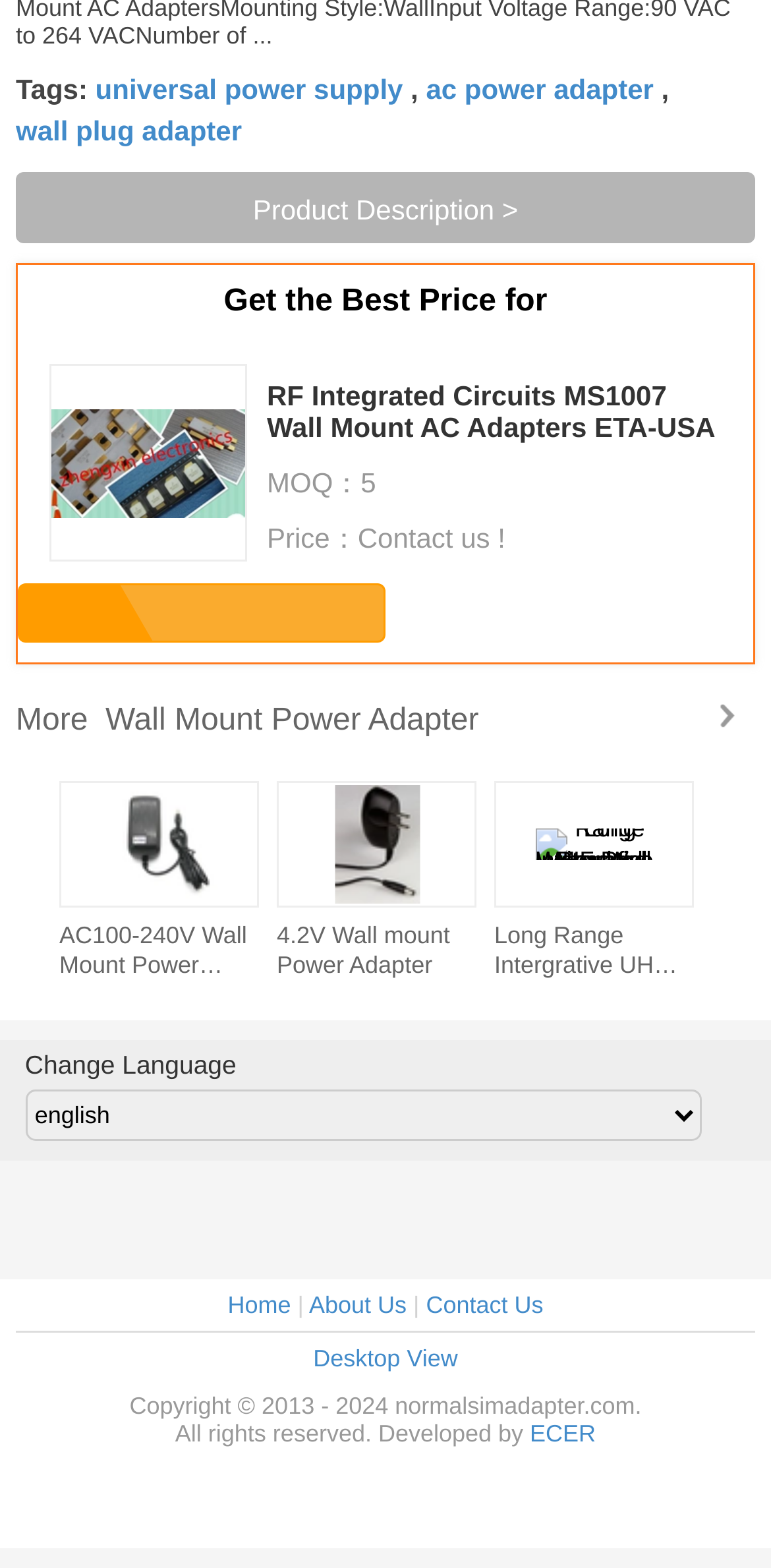What is the copyright year range?
Please describe in detail the information shown in the image to answer the question.

I found the copyright year range by looking at the StaticText element with the content 'Copyright © 2013 - 2024 normalsimadapter.com.' at the bottom of the page.